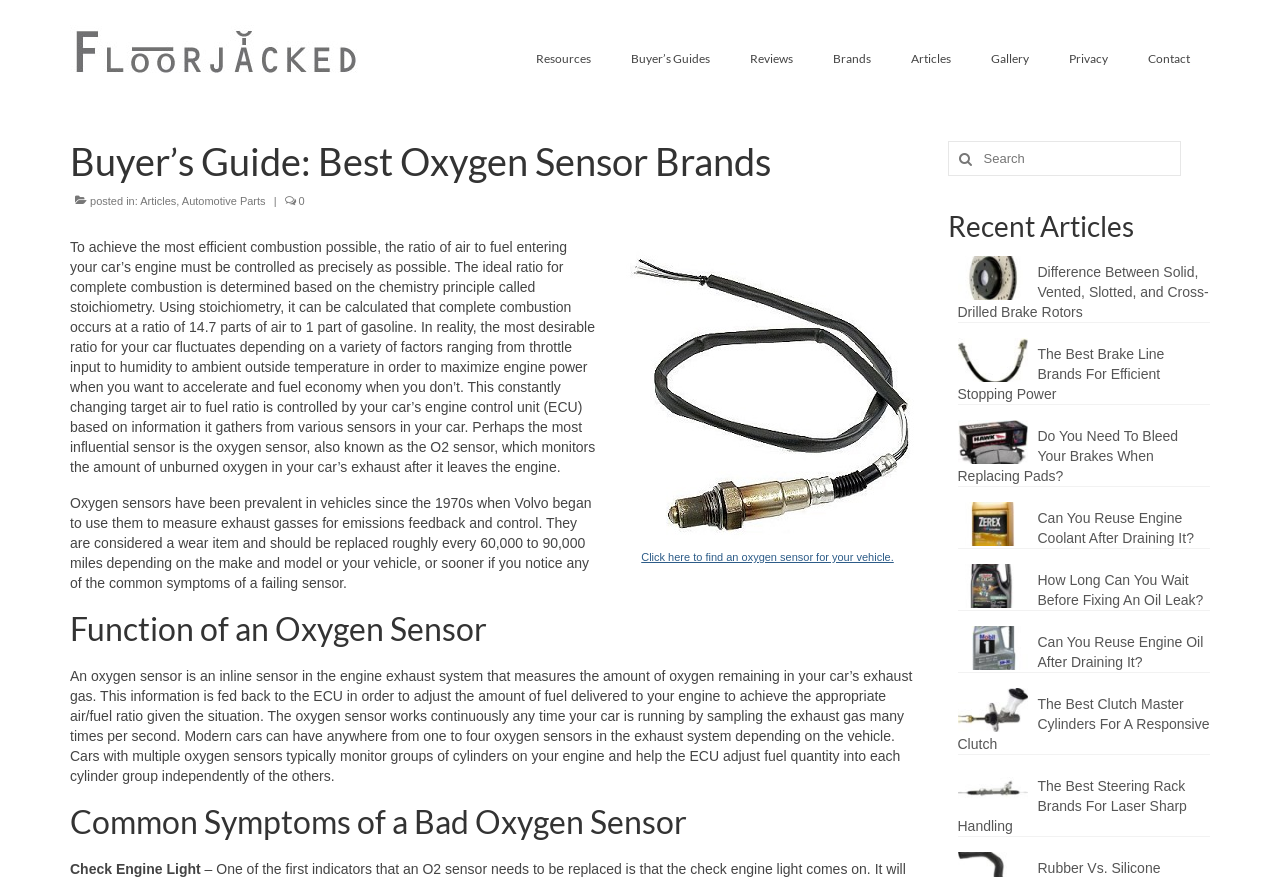What is the ratio of air to fuel for complete combustion?
Refer to the image and offer an in-depth and detailed answer to the question.

I read the text on the webpage and found the section that explains the ideal ratio for complete combustion is determined based on the chemistry principle called stoichiometry, which calculates the ratio to be 14.7 parts of air to 1 part of gasoline.